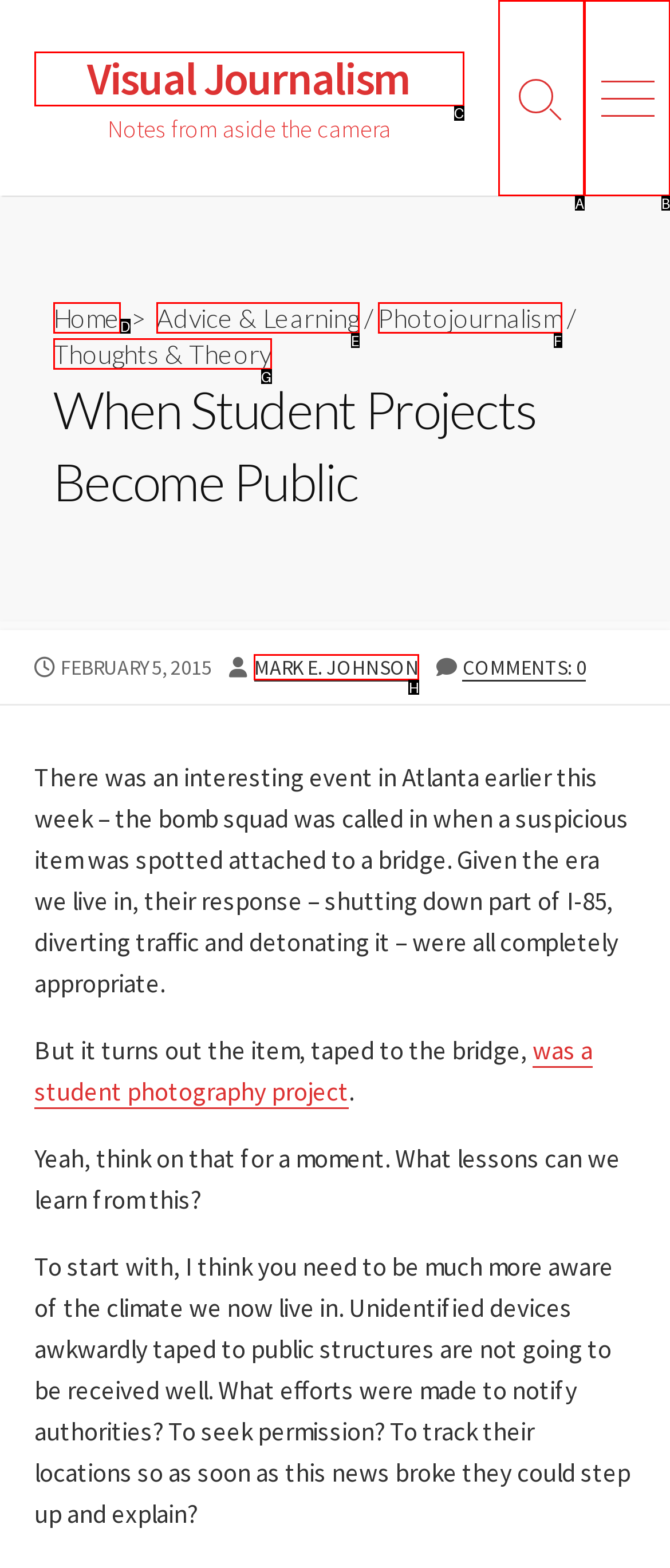Identify the option that corresponds to: Menu
Respond with the corresponding letter from the choices provided.

B